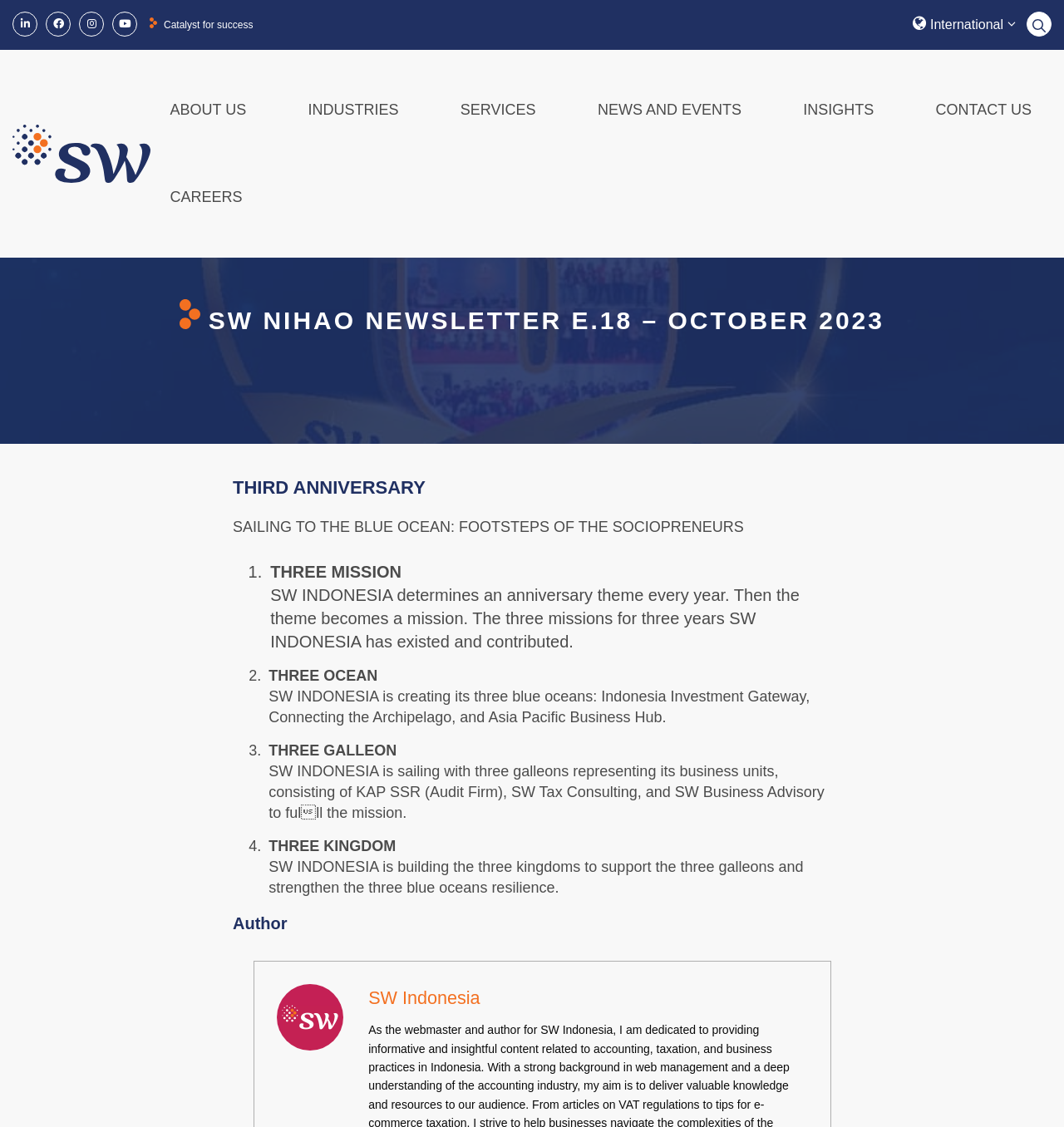Can you find the bounding box coordinates of the area I should click to execute the following instruction: "Search on the website"?

[0.965, 0.01, 0.988, 0.032]